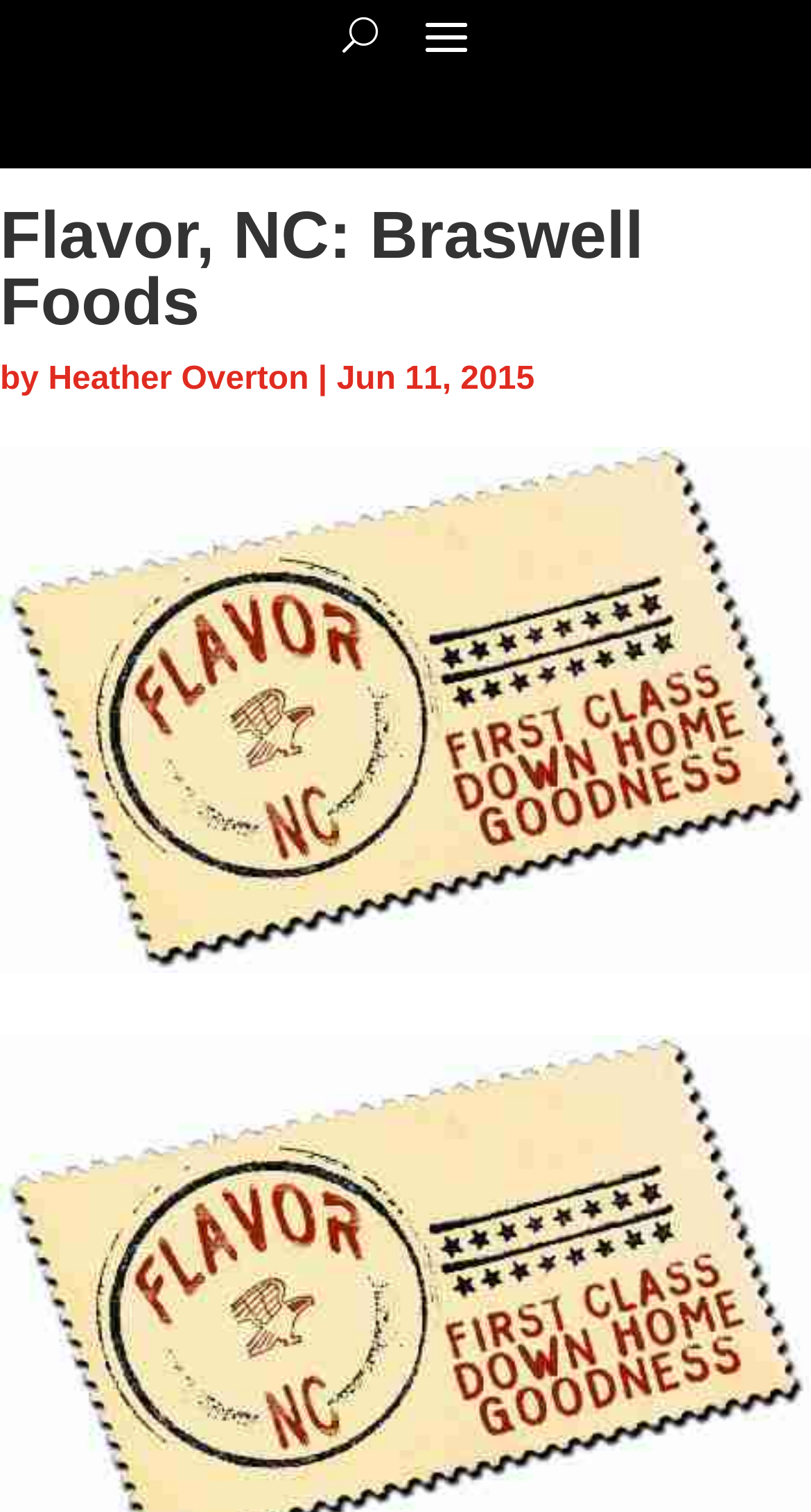What is the main topic of the webpage?
Look at the webpage screenshot and answer the question with a detailed explanation.

I inferred the main topic by looking at the heading 'Flavor, NC: Braswell Foods', which suggests that the webpage is about Flavor, NC, and its relation to Braswell Foods.